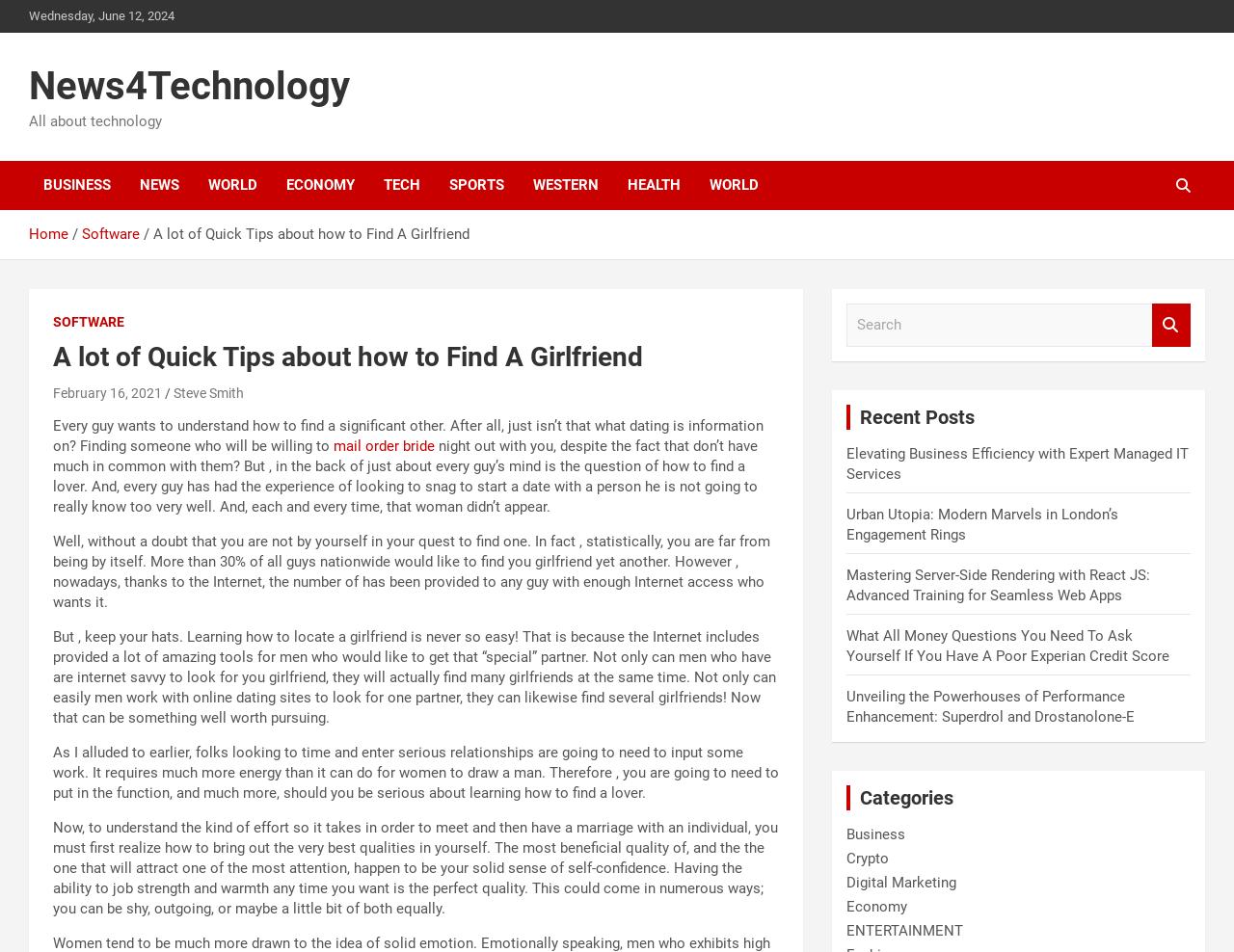Respond to the question below with a single word or phrase: What is the purpose of the search box?

To search the website